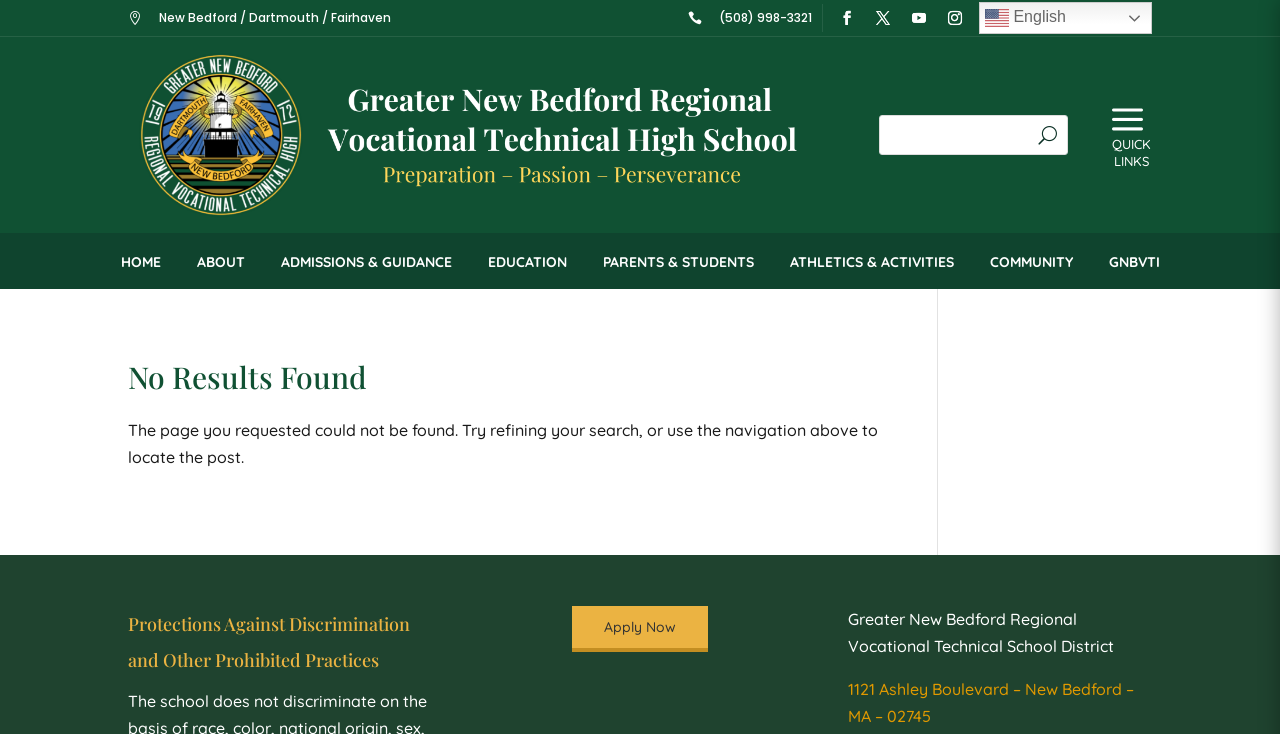What is the error message displayed on the page?
Using the image as a reference, answer the question with a short word or phrase.

The page you requested could not be found.